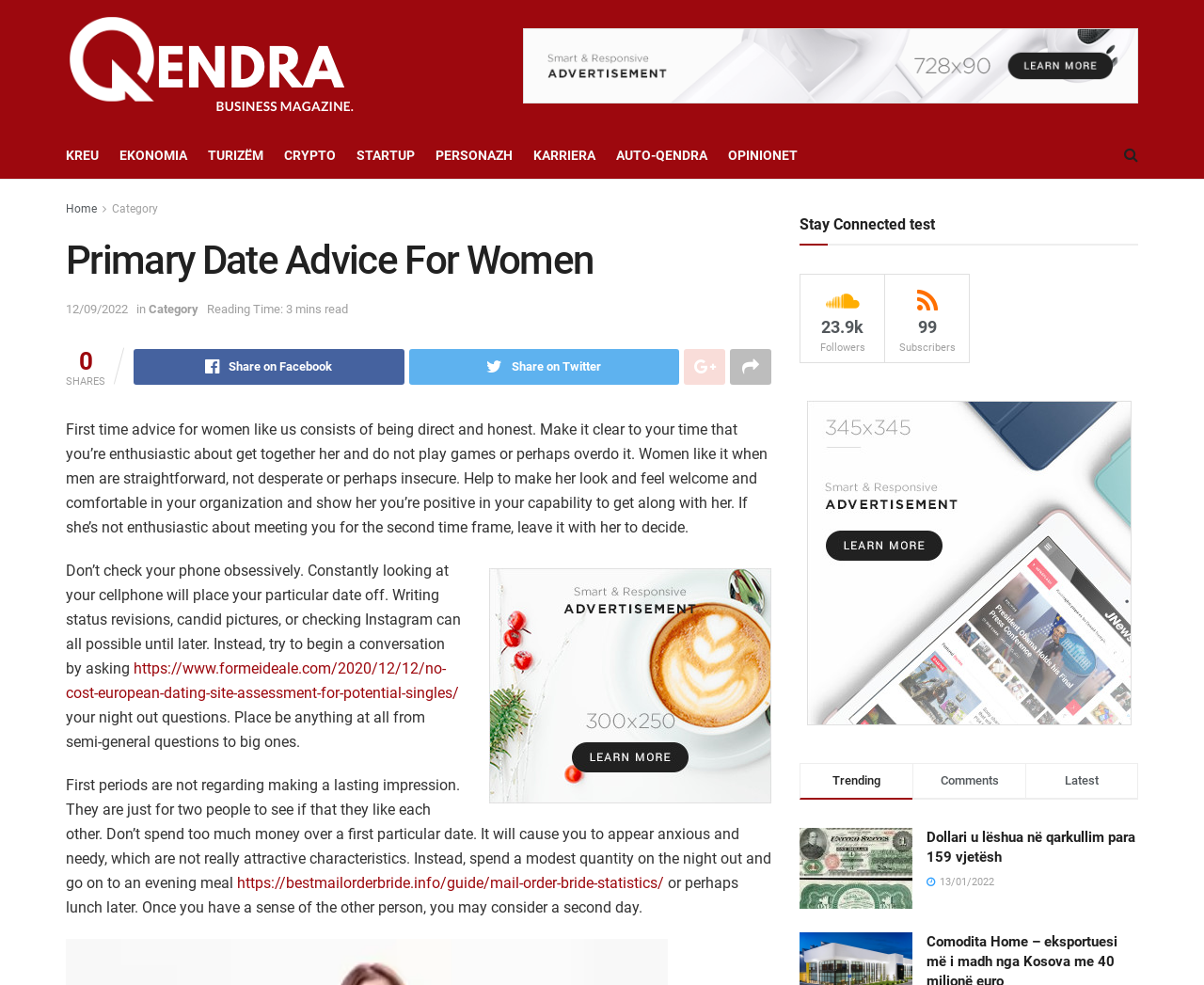Can you find the bounding box coordinates for the element that needs to be clicked to execute this instruction: "Go to the 'Home' page"? The coordinates should be given as four float numbers between 0 and 1, i.e., [left, top, right, bottom].

[0.055, 0.205, 0.08, 0.219]